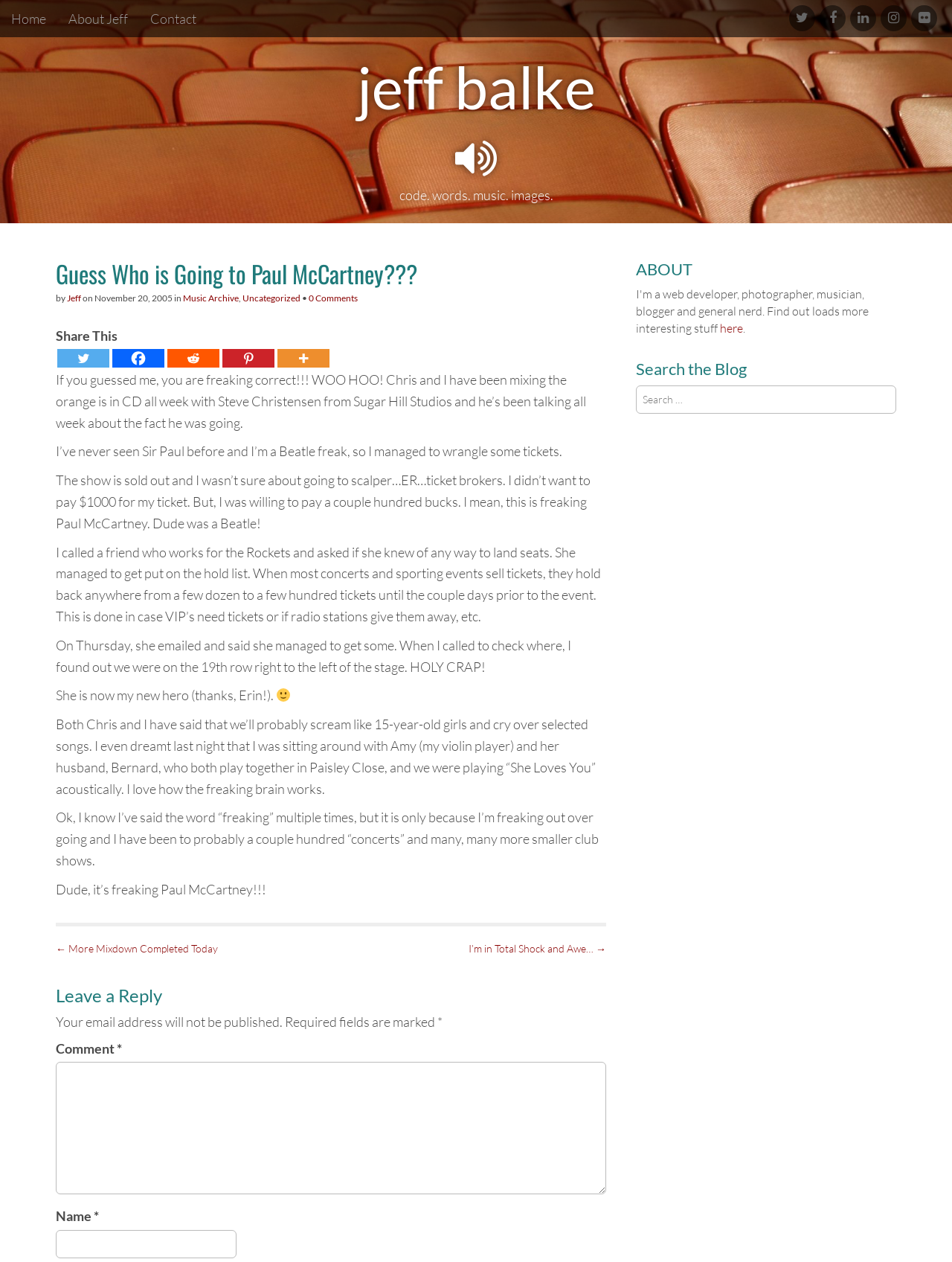What is the name of the person who helped the author get tickets?
Based on the screenshot, respond with a single word or phrase.

Erin